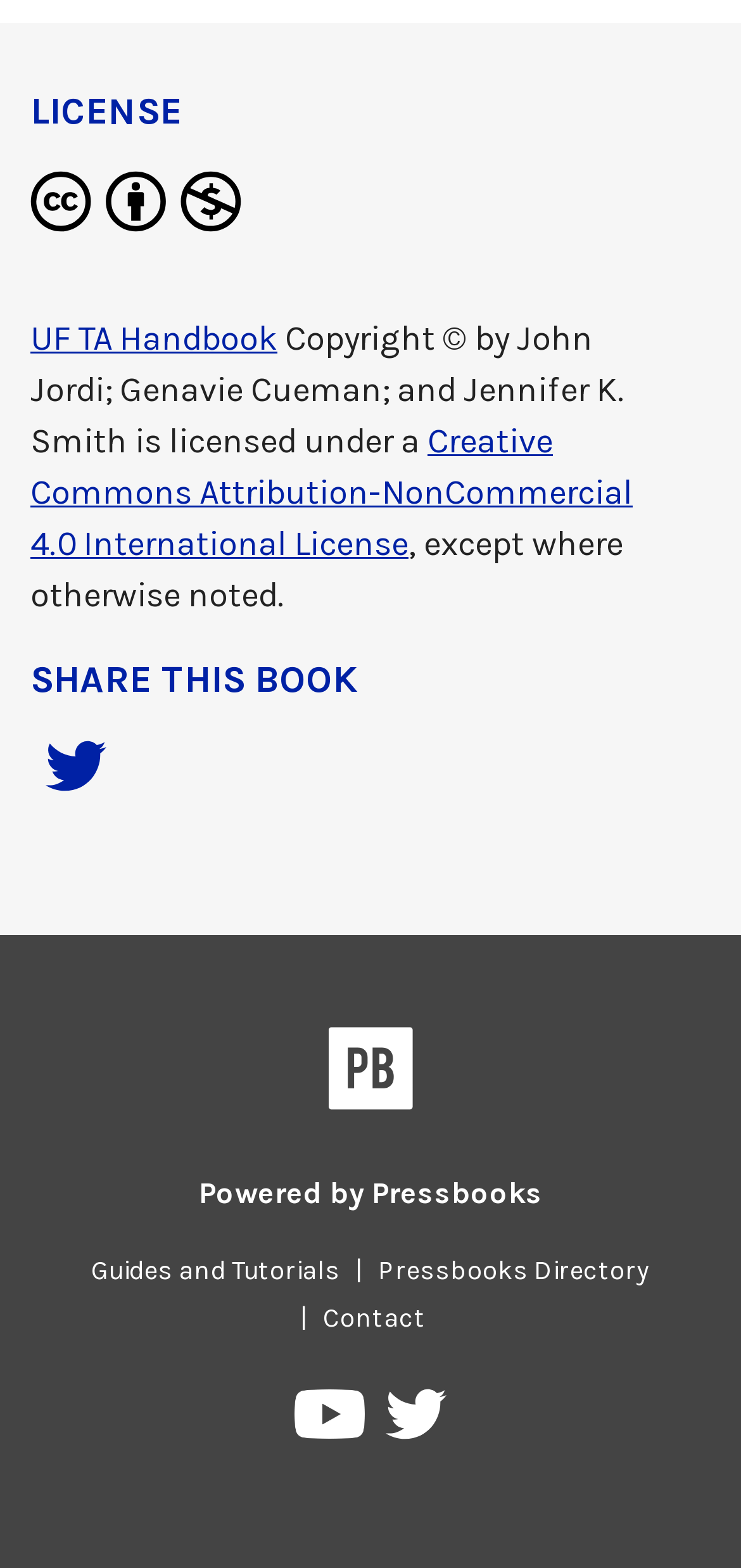Identify the bounding box coordinates of the clickable region to carry out the given instruction: "Contact".

[0.415, 0.83, 0.595, 0.85]